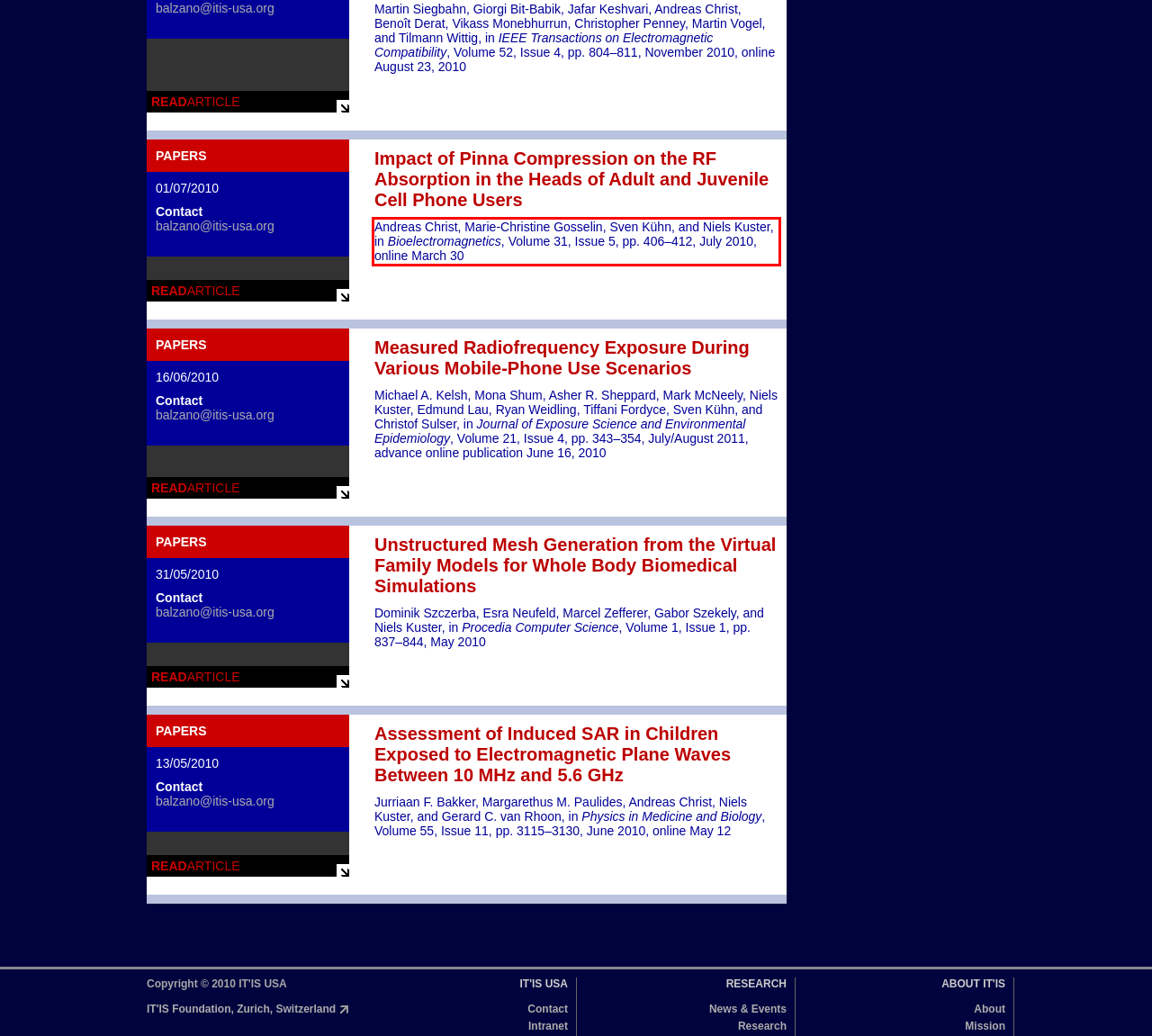Please perform OCR on the text content within the red bounding box that is highlighted in the provided webpage screenshot.

Andreas Christ, Marie-Christine Gosselin, Sven Kühn, and Niels Kuster, in Bioelectromagnetics, Volume 31, Issue 5, pp. 406–412, July 2010, online March 30